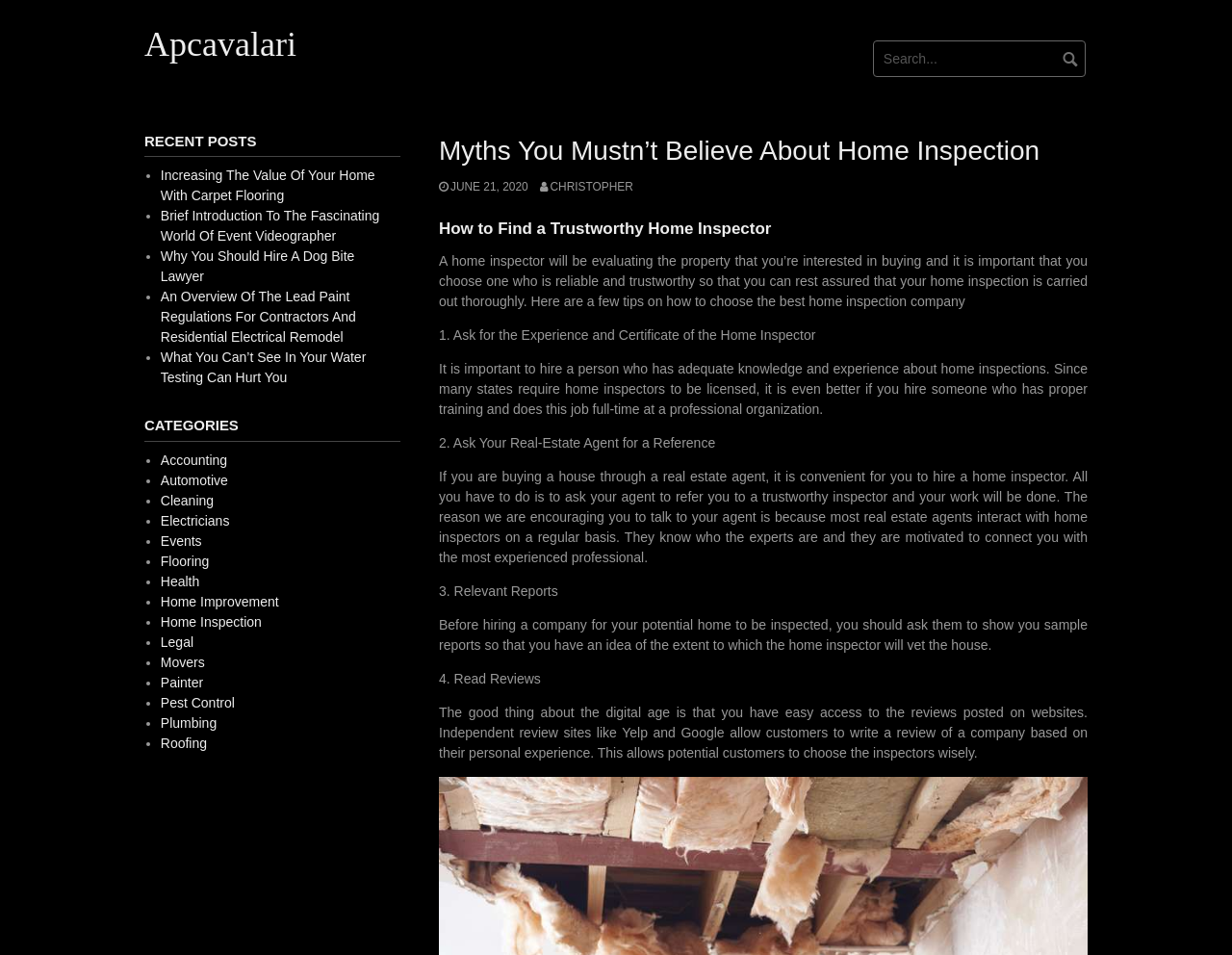Analyze the image and deliver a detailed answer to the question: How many categories are listed on the webpage?

The webpage lists 14 categories, which are 'Accounting', 'Automotive', 'Cleaning', 'Electricians', 'Events', 'Flooring', 'Health', 'Home Improvement', 'Home Inspection', 'Legal', 'Movers', 'Painter', 'Pest Control', and 'Plumbing'. These categories are listed under the heading 'CATEGORIES'.